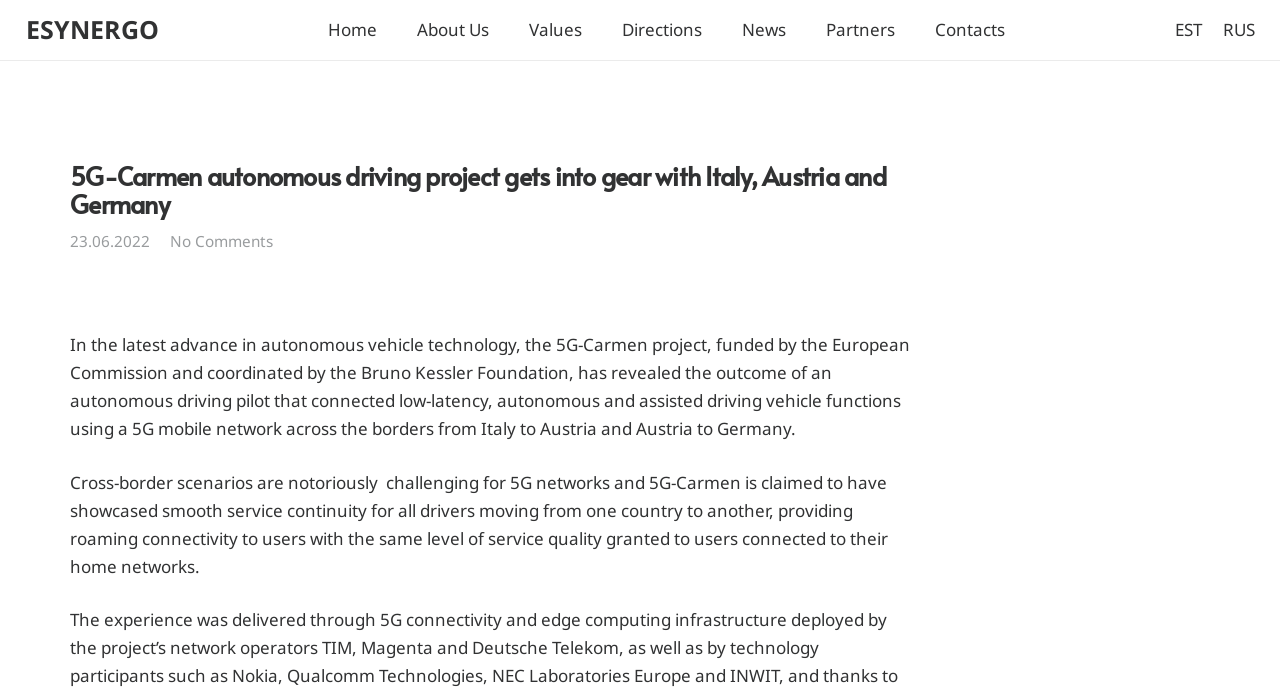Identify and provide the title of the webpage.

5G-Carmen autonomous driving project gets into gear with Italy, Austria and Germany